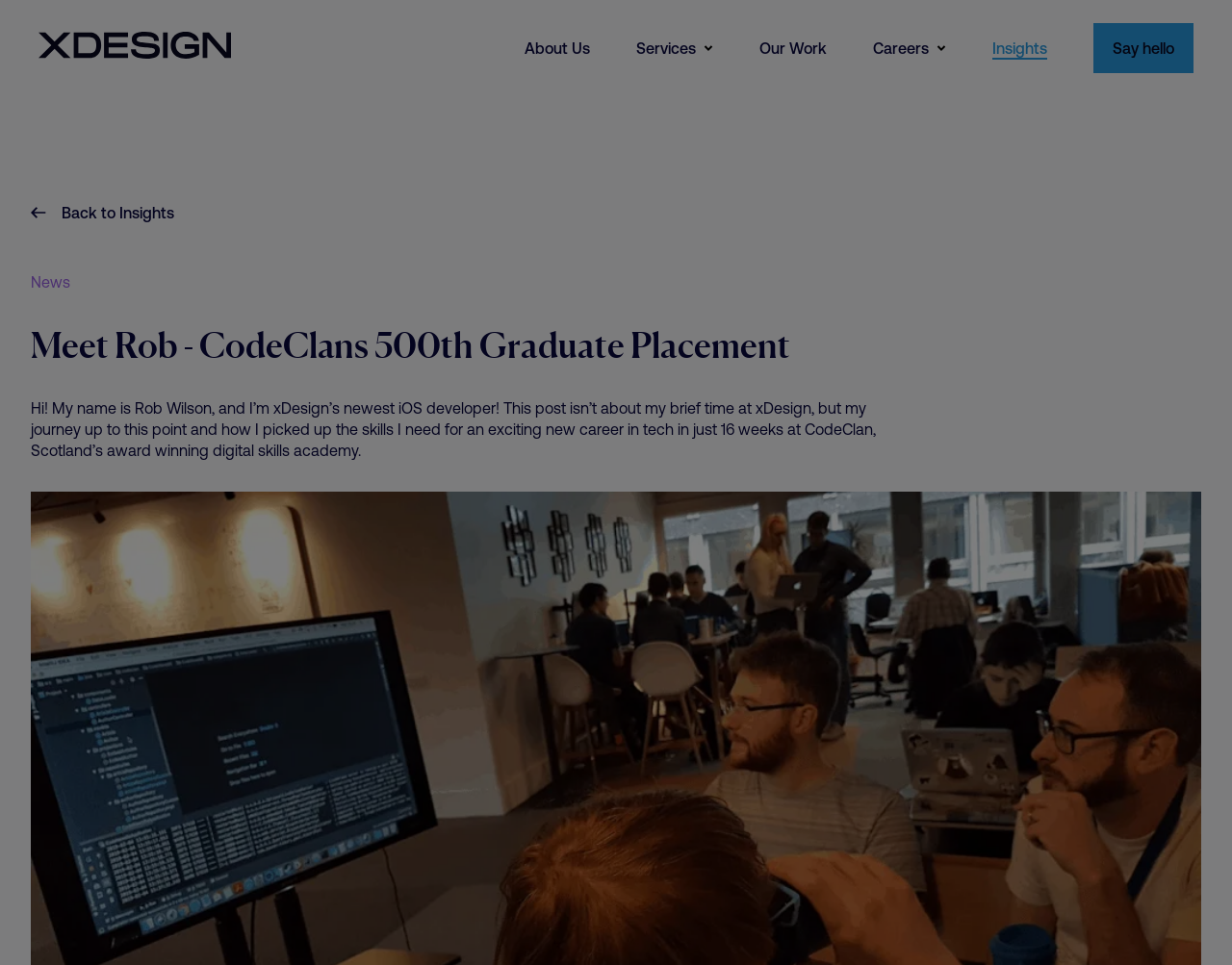Determine the primary headline of the webpage.

Meet Rob - CodeClans 500th Graduate Placement